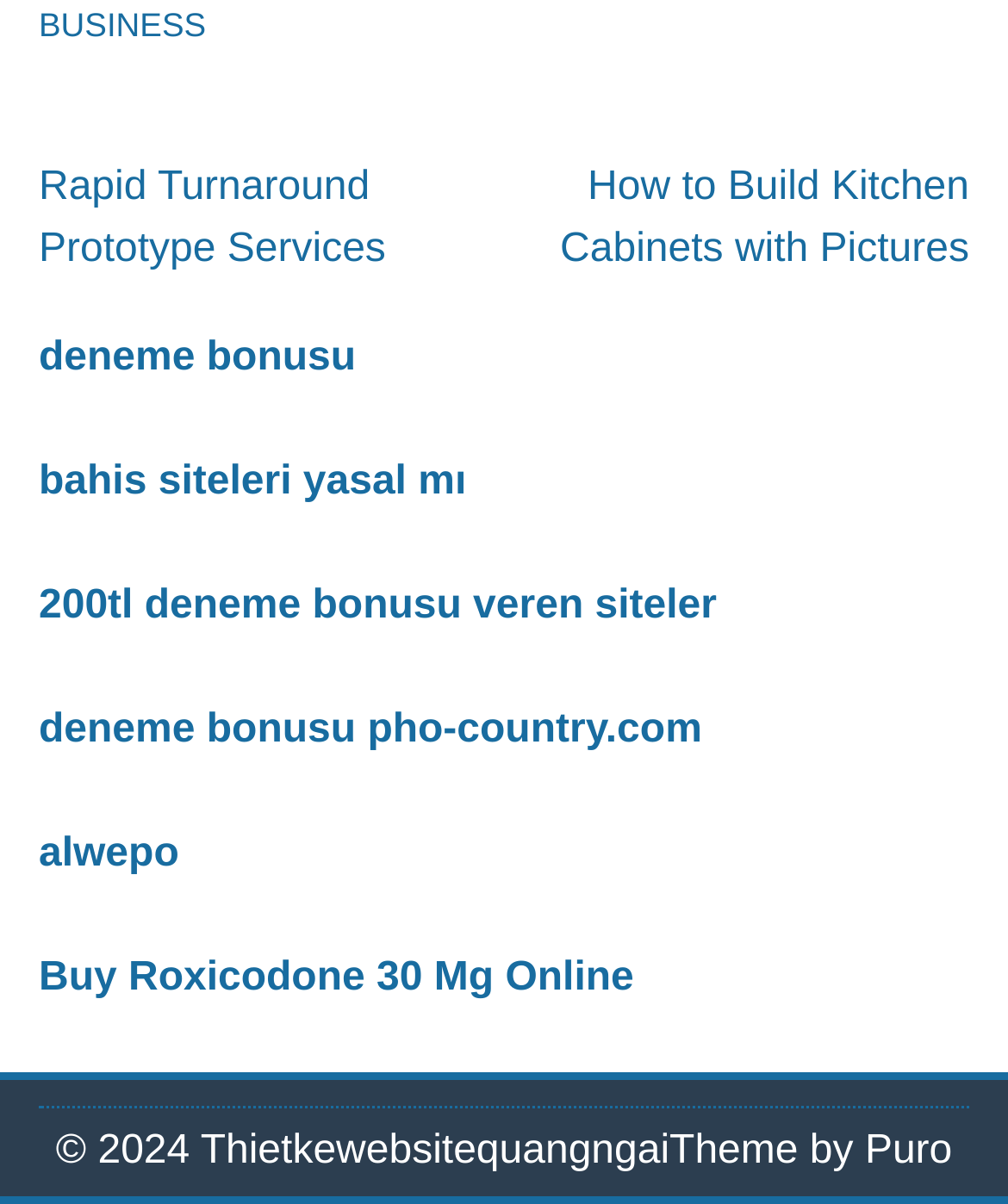How many navigation links are there?
Utilize the image to construct a detailed and well-explained answer.

There are two navigation links, 'BUSINESS' and 'Posts', which can be found at the top of the webpage.